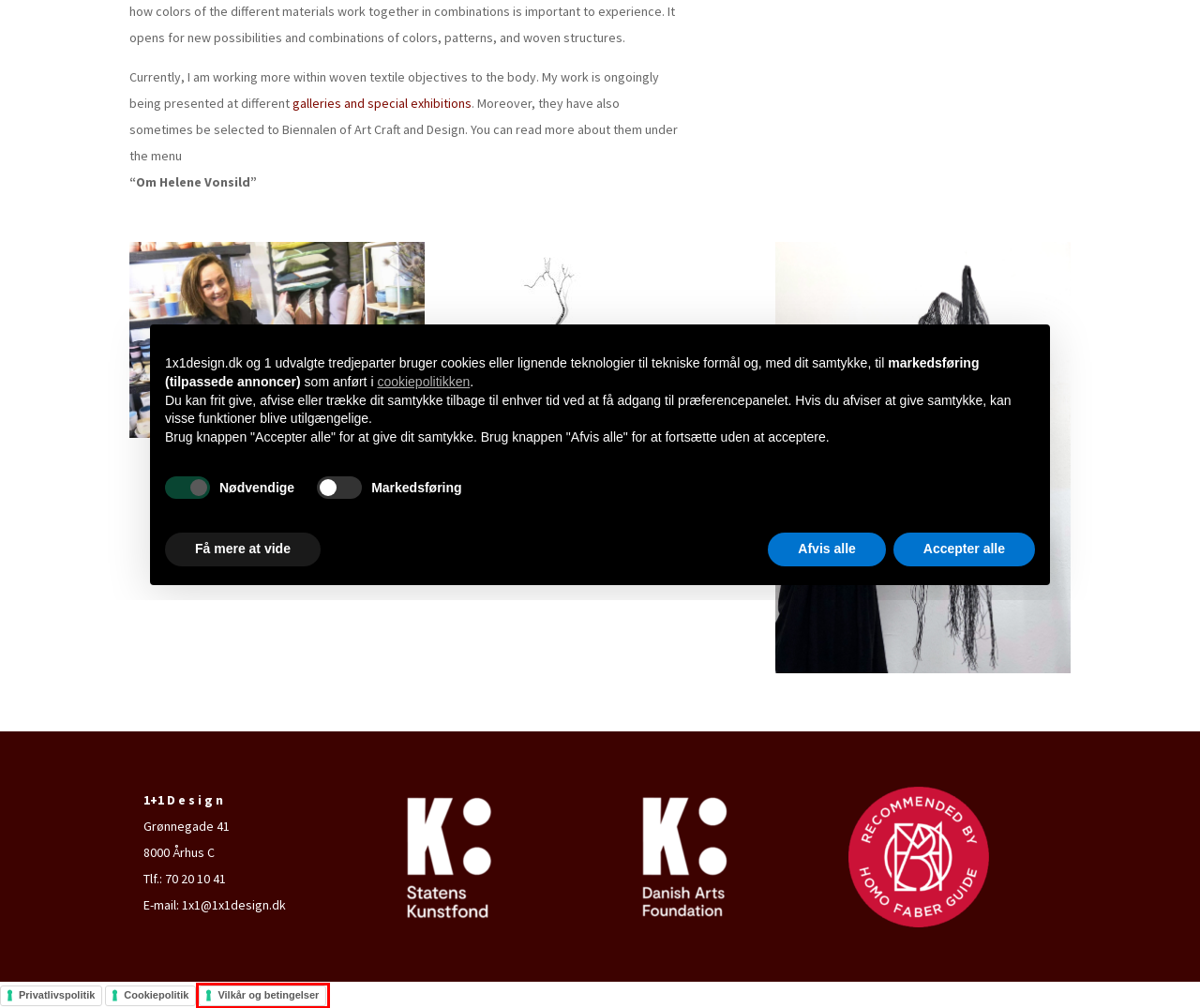Examine the screenshot of a webpage with a red rectangle bounding box. Select the most accurate webpage description that matches the new webpage after clicking the element within the bounding box. Here are the candidates:
A. Unika Textil | 1+1 Design
B. Om Helene Vonsild | 1+1 Design
C. Cookiepolitikken for 1x1design.dk
D. Privatlivspolitik for 1x1design.dk
E. Værkstedsbesøg & Foredrag | 1+1 Design
F. Vilkår og betingelser for 1x1design.dk
G. 1 + 1 Design - Helene Vonsild - Prisvindende Tekstildesigner
H. Nyheder - News | 1+1 Design

F